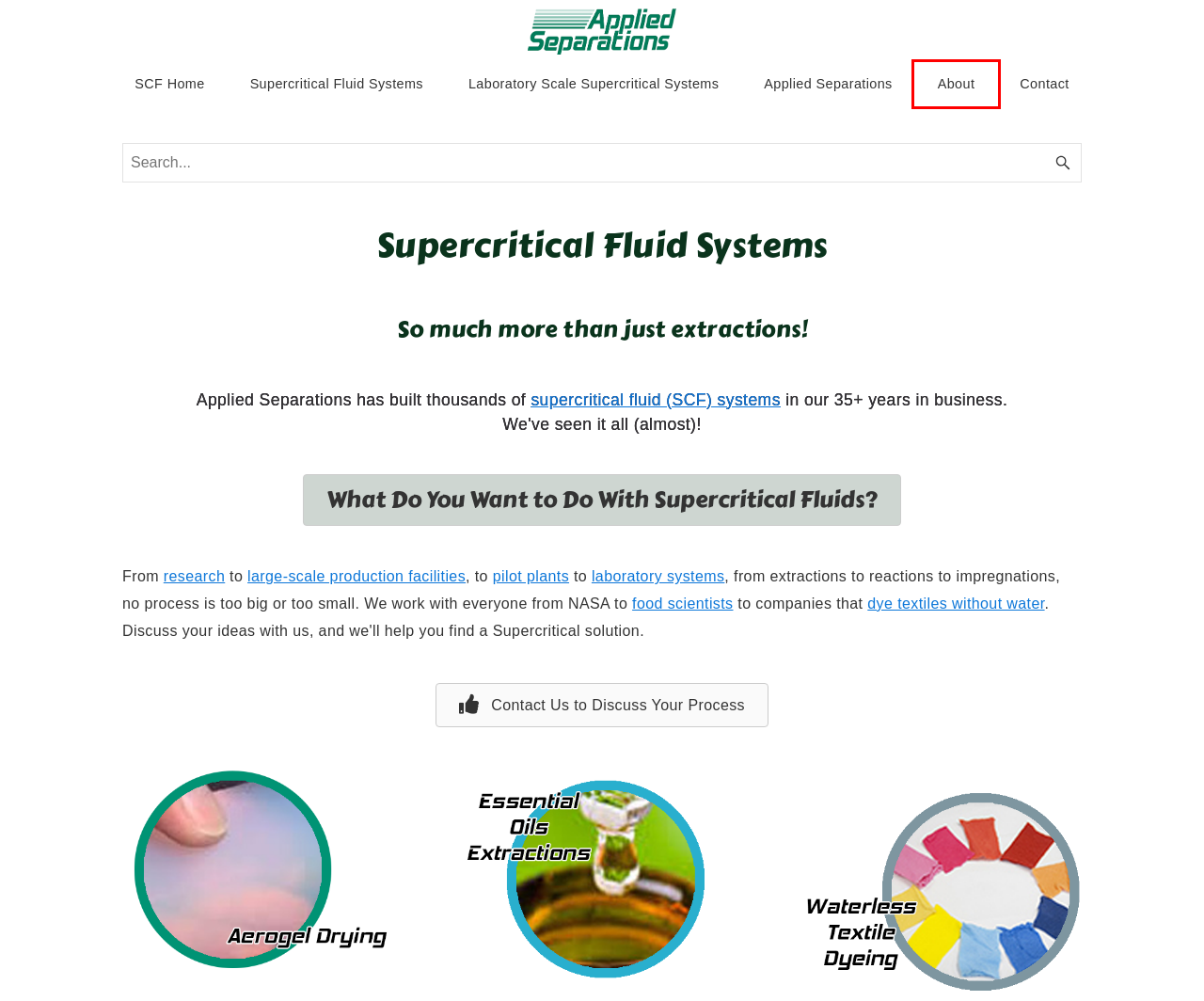Given a webpage screenshot with a red bounding box around a UI element, choose the webpage description that best matches the new webpage after clicking the element within the bounding box. Here are the candidates:
A. R&D - Supercritical Fluids from Applied Separations
B. Laboratory Scale Supercritical Systems - Supercritical Fluids from Applied Separations
C. About - Supercritical Fluids from Applied Separations
D. Supercritical Fluid Systems - Supercritical Fluids from Applied Separations
E. Essential Oils Extraction - Supercritical Fluids from Applied Separations
F. Process Scale Supercritical - Supercritical Fluids from Applied Separations
G. Waterless Textile Dyeing - Supercritical Fluids from Applied Separations
H. Industries & Applications - Supercritical Fluids from Applied Separations

C